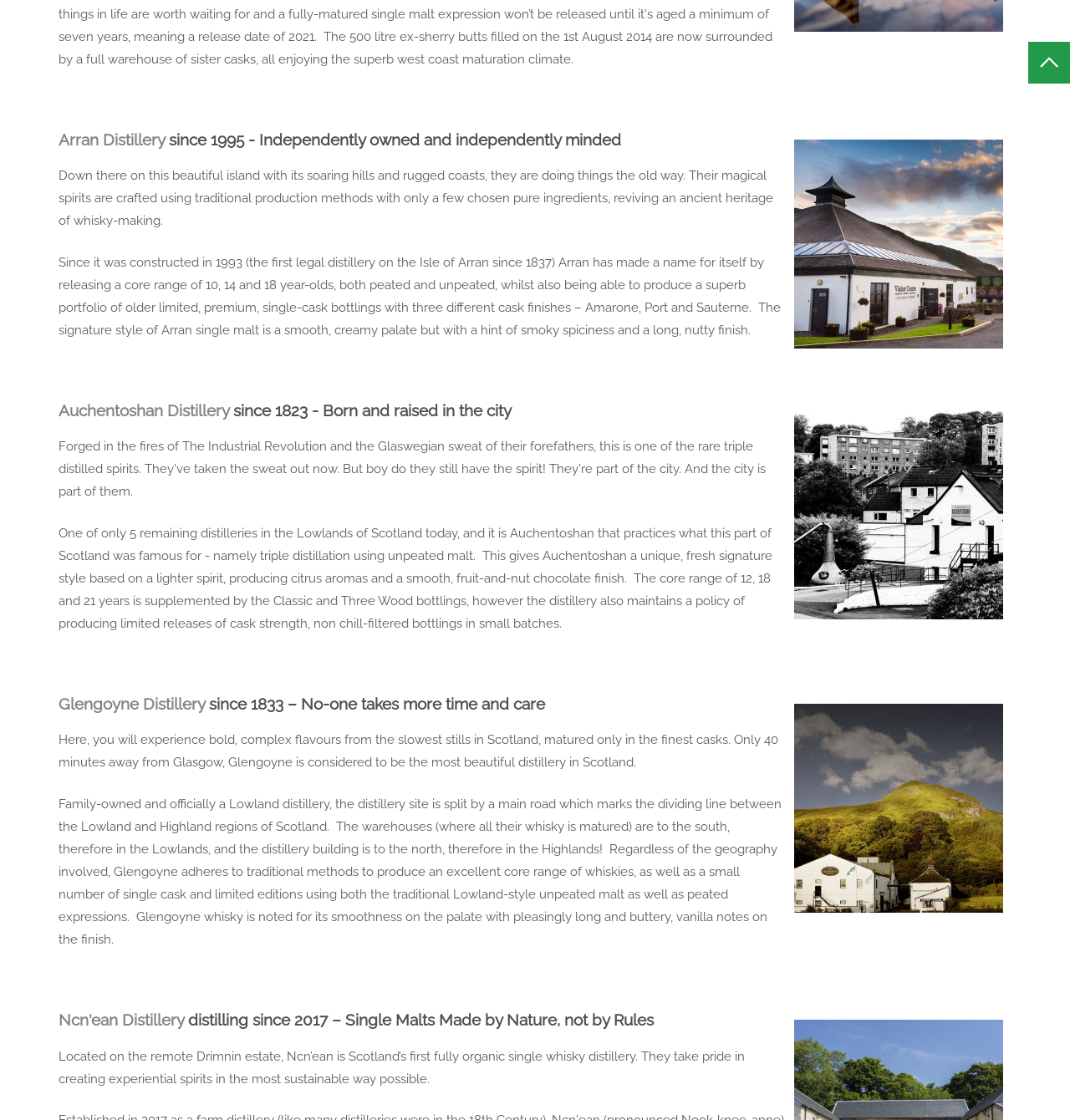How many distilleries are mentioned on this webpage?
Carefully analyze the image and provide a detailed answer to the question.

There are four distilleries mentioned on this webpage: Arran Distillery, Auchentoshan Distillery, Glengoyne Distillery, and Ncn'ean Distillery.